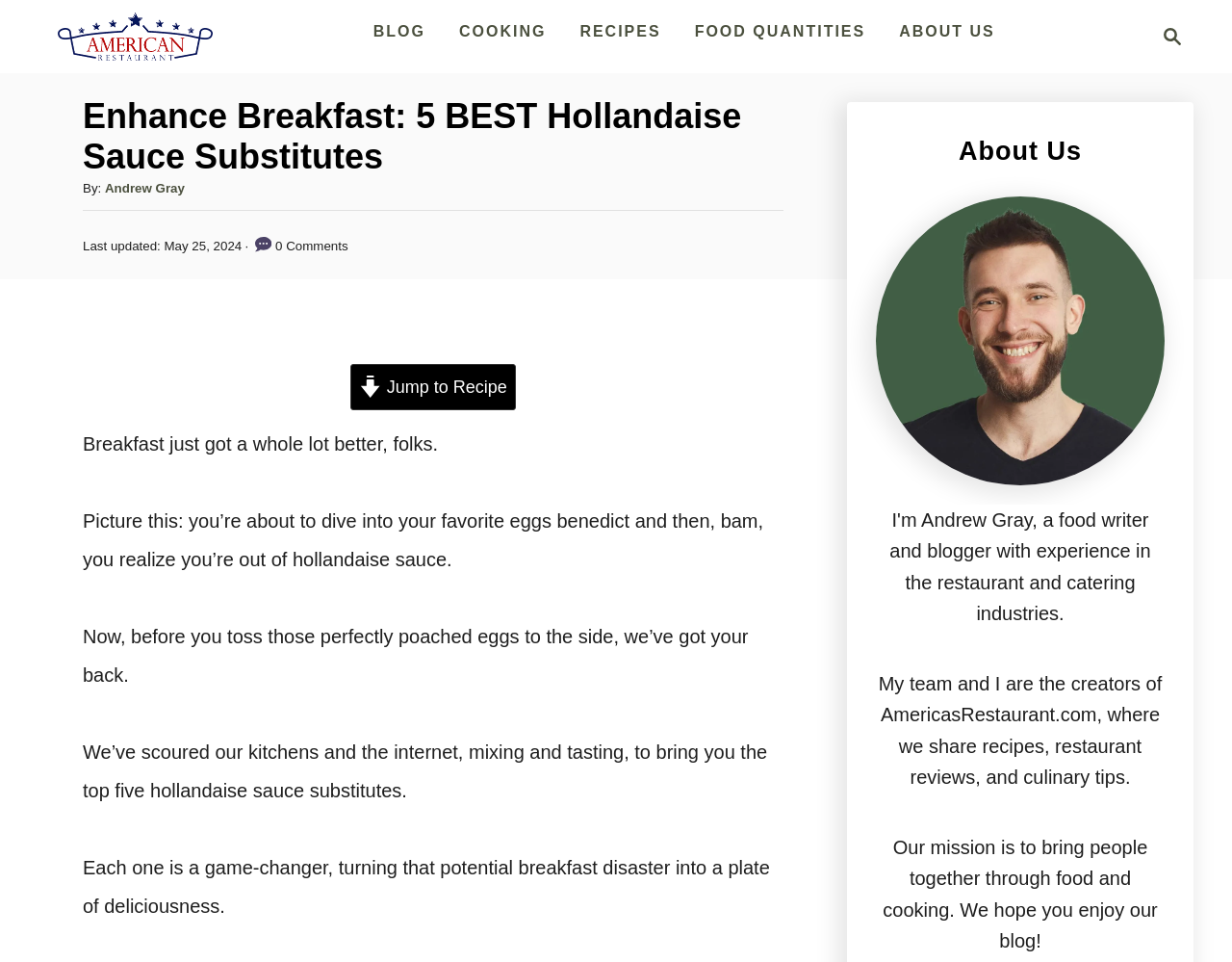Refer to the image and answer the question with as much detail as possible: How many comments are there on this article?

The number of comments can be found at the bottom of the article, where it says '0 Comments'.